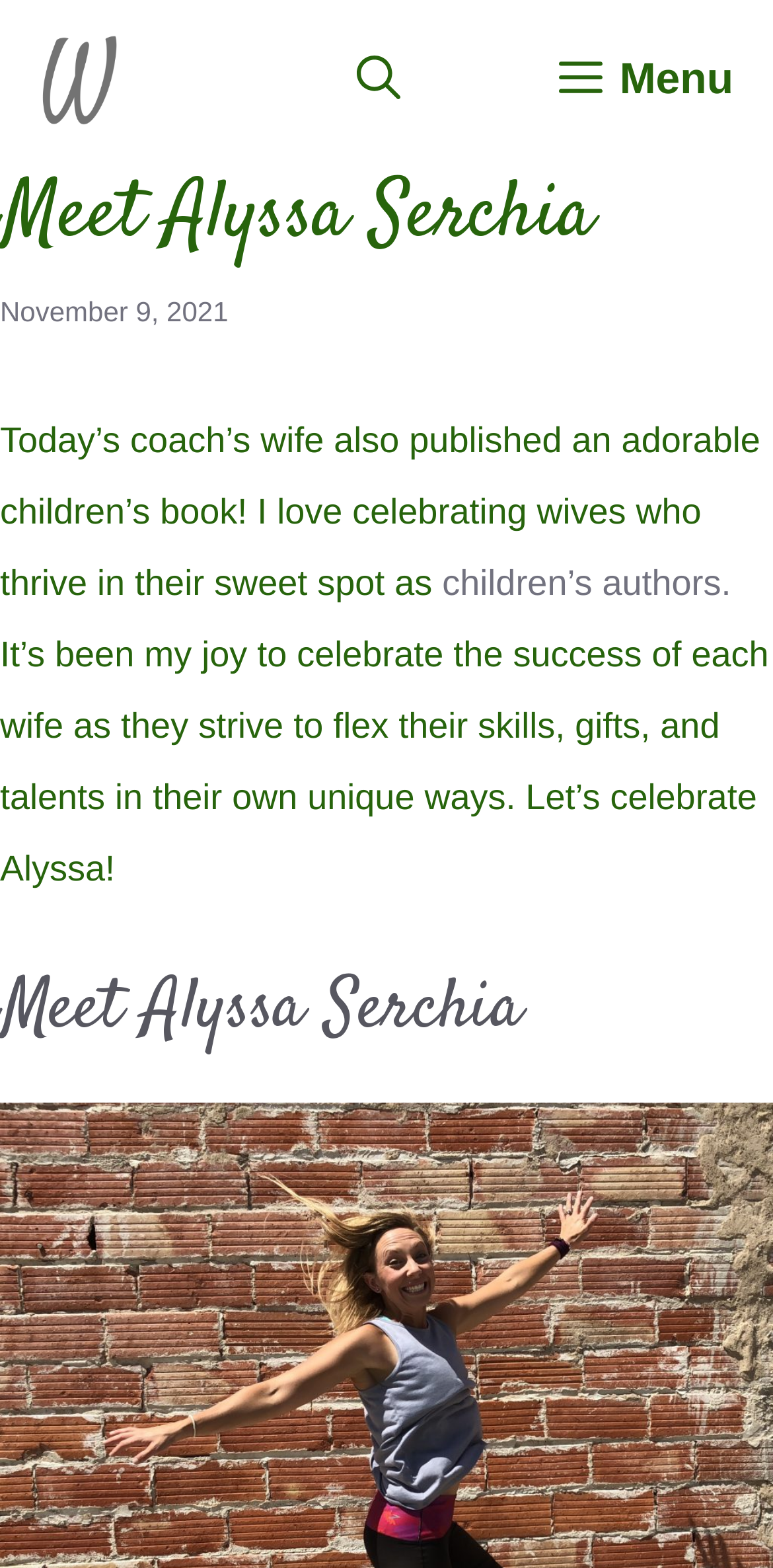Create an elaborate caption for the webpage.

The webpage is about Alyssa Serchia, an author of a children's book titled "I am strong like mom". At the top left corner, there is a link to "Lessons from the Sidelines" accompanied by an image with the same name. On the top right corner, there is a button labeled "Menu" and a link to "Open Search Bar" next to it.

Below the top navigation bar, there is a header section with a heading that reads "Meet Alyssa Serchia". Below this heading, there is a time stamp indicating "November 9, 2021". 

The main content of the webpage is a paragraph of text that describes Alyssa Serchia as a coach's wife who has published a children's book. The text also mentions celebrating wives who thrive in their unique ways. There is a link to "children's authors" within this paragraph. 

Further down, there is another heading that reads "Meet Alyssa Serchia" again, which seems to be the start of a new section or article about Alyssa Serchia.